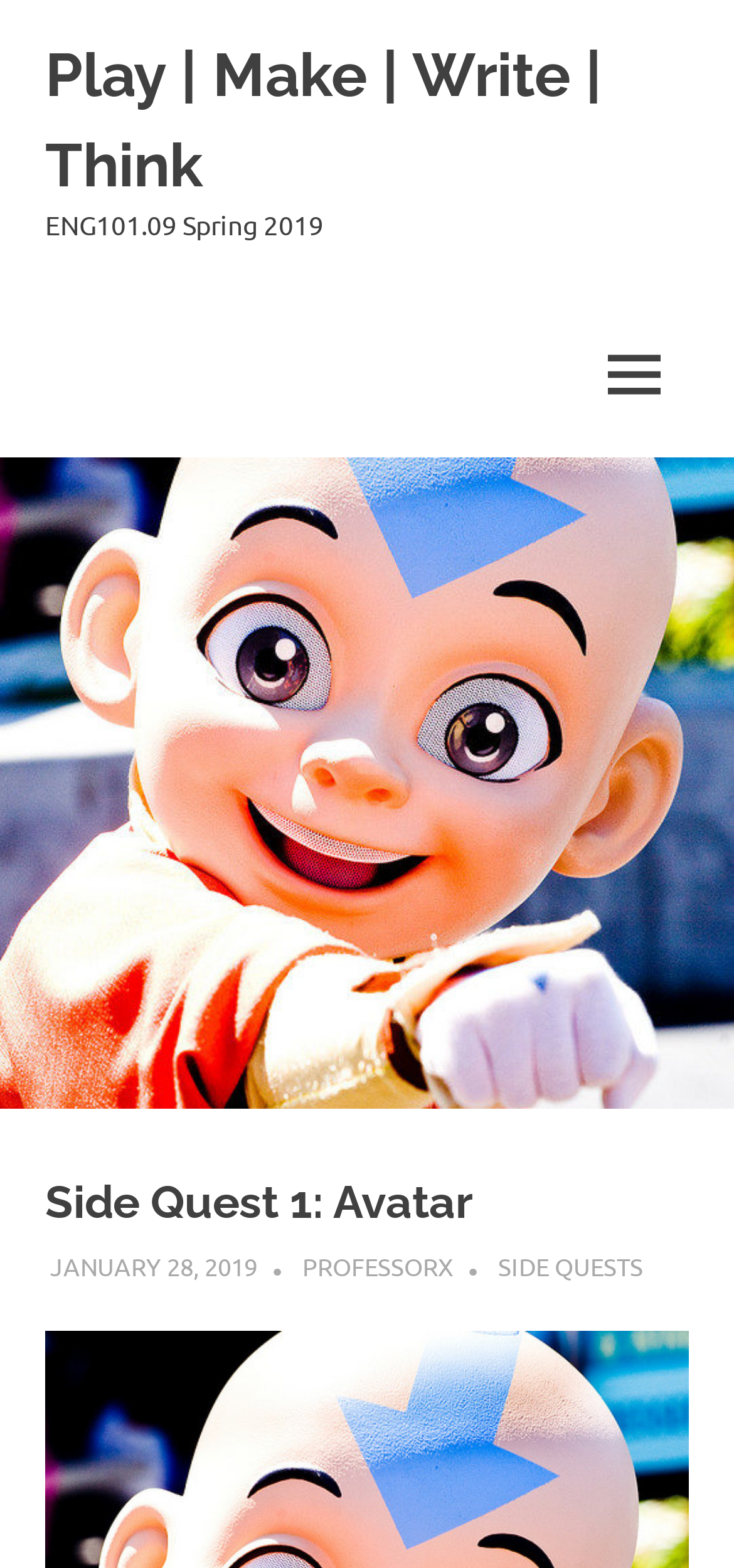Deliver a detailed narrative of the webpage's visual and textual elements.

The webpage is titled "Side Quest 1: Avatar – Play | Make | Write | Think" and appears to be a course webpage for ENG101.09 Spring 2019. At the top-left corner, there is a link with the same title as the webpage. Below this link, the course title "ENG101.09 Spring 2019" is displayed. 

On the top-right side, there is a "MENU" button that, when expanded, controls the primary menu. This menu is headed by a header that spans almost the entire width of the page, containing the title "Side Quest 1: Avatar" in a prominent heading. 

Below the title, there are three links: "JANUARY 28, 2019" with a timestamp, "PROFESSORX", and "SIDE QUESTS", which are aligned horizontally and take up about half of the page's width.